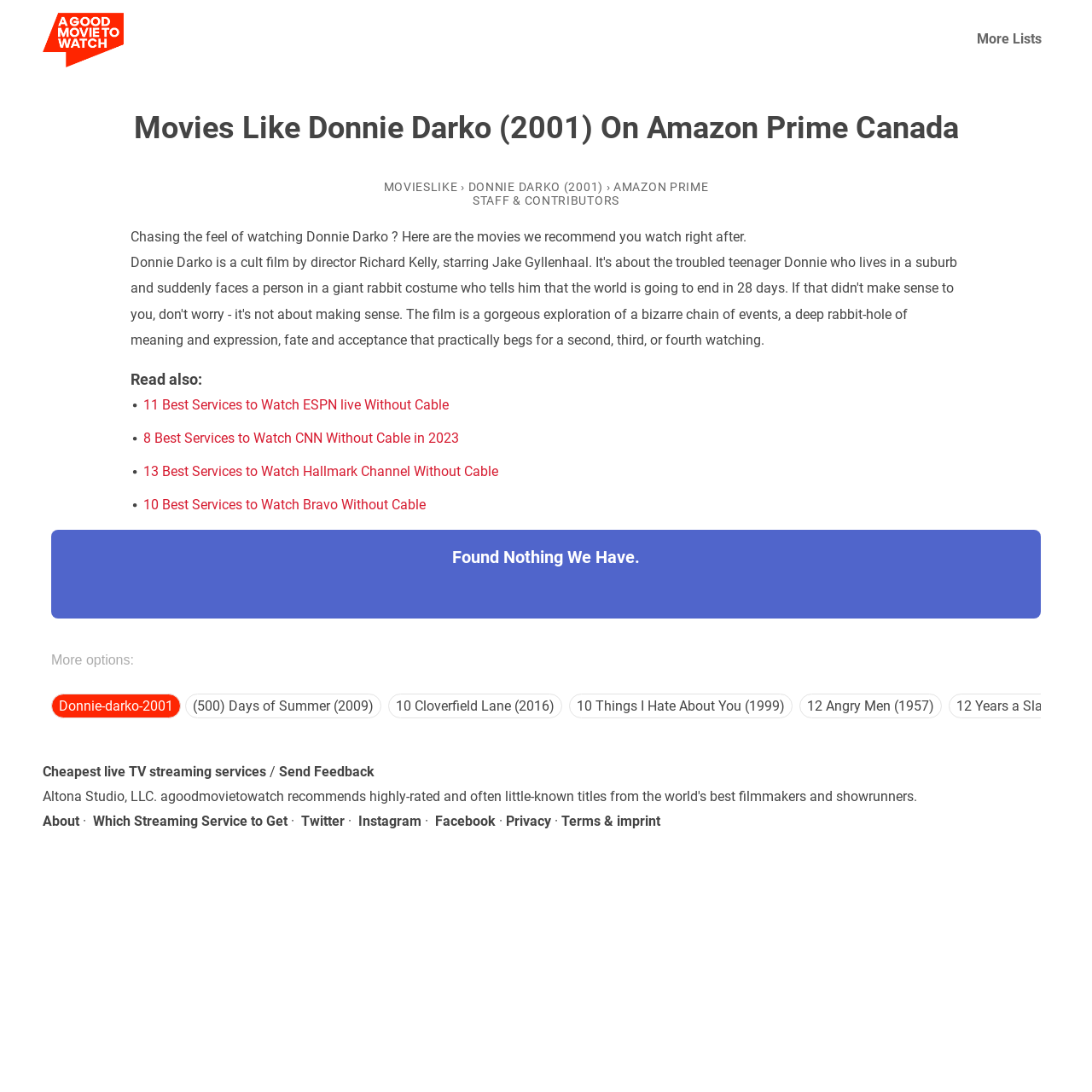Using the provided element description: "Donnie Darko (2001)", determine the bounding box coordinates of the corresponding UI element in the screenshot.

[0.429, 0.164, 0.552, 0.177]